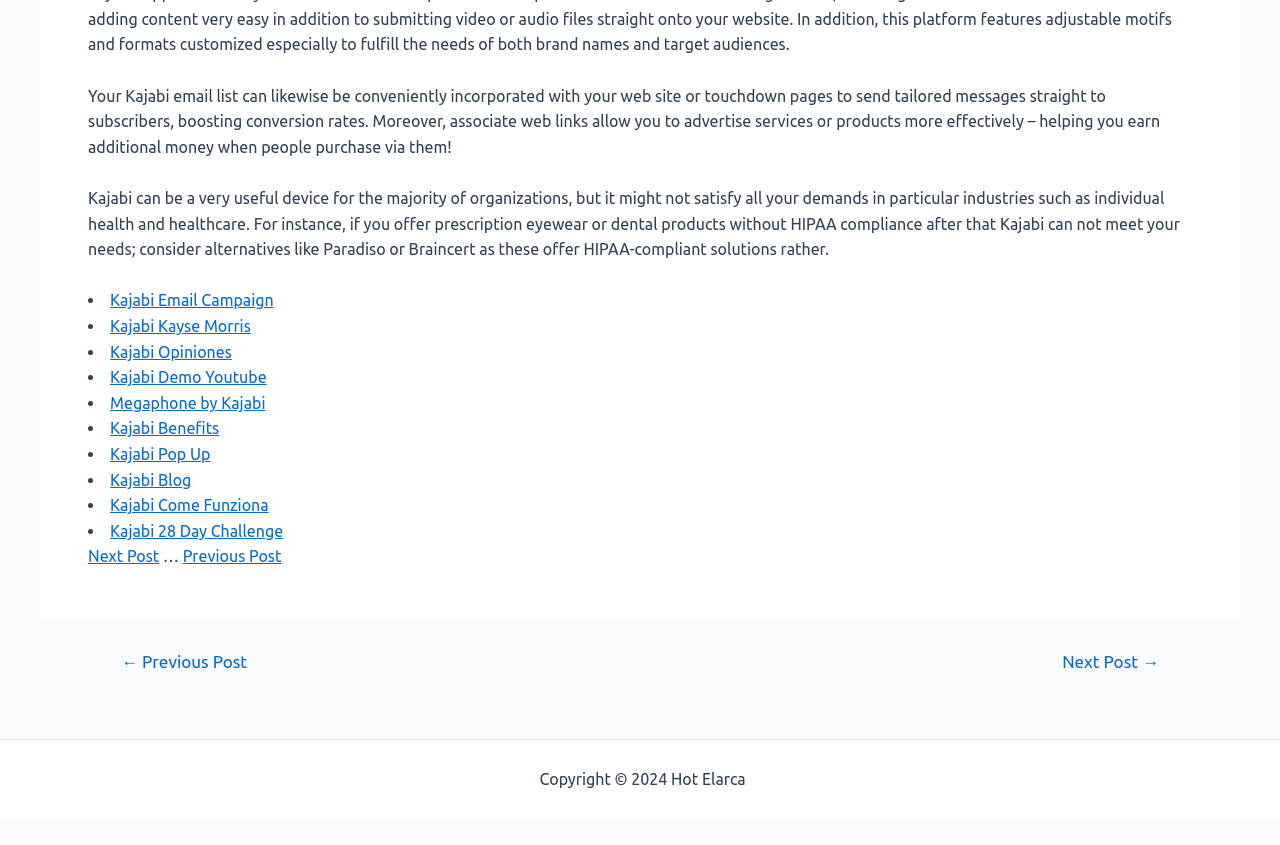Determine the bounding box coordinates of the section to be clicked to follow the instruction: "Click on Kajabi Email Campaign". The coordinates should be given as four float numbers between 0 and 1, formatted as [left, top, right, bottom].

[0.086, 0.345, 0.214, 0.366]